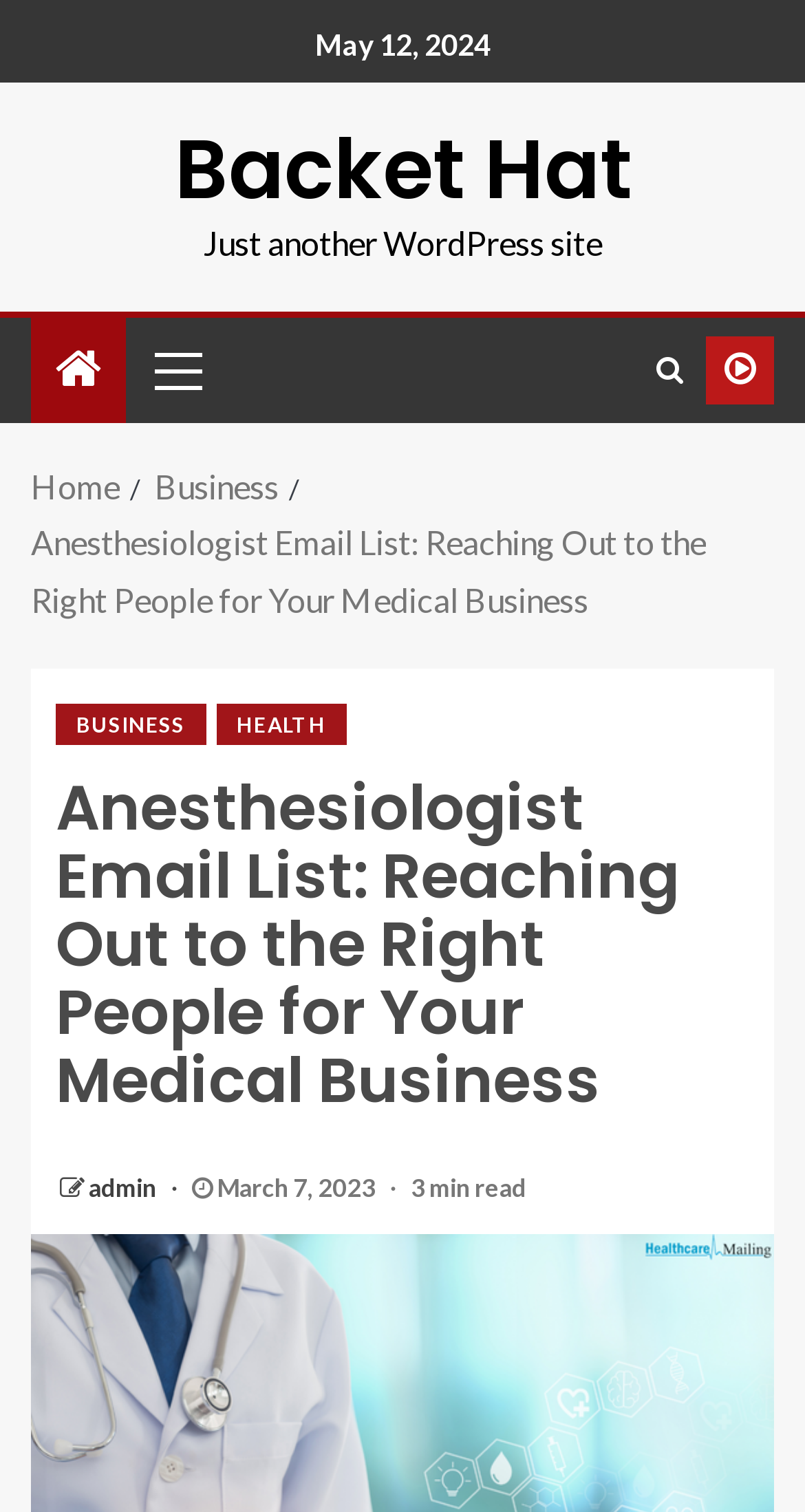Show me the bounding box coordinates of the clickable region to achieve the task as per the instruction: "view business category".

[0.192, 0.309, 0.346, 0.335]